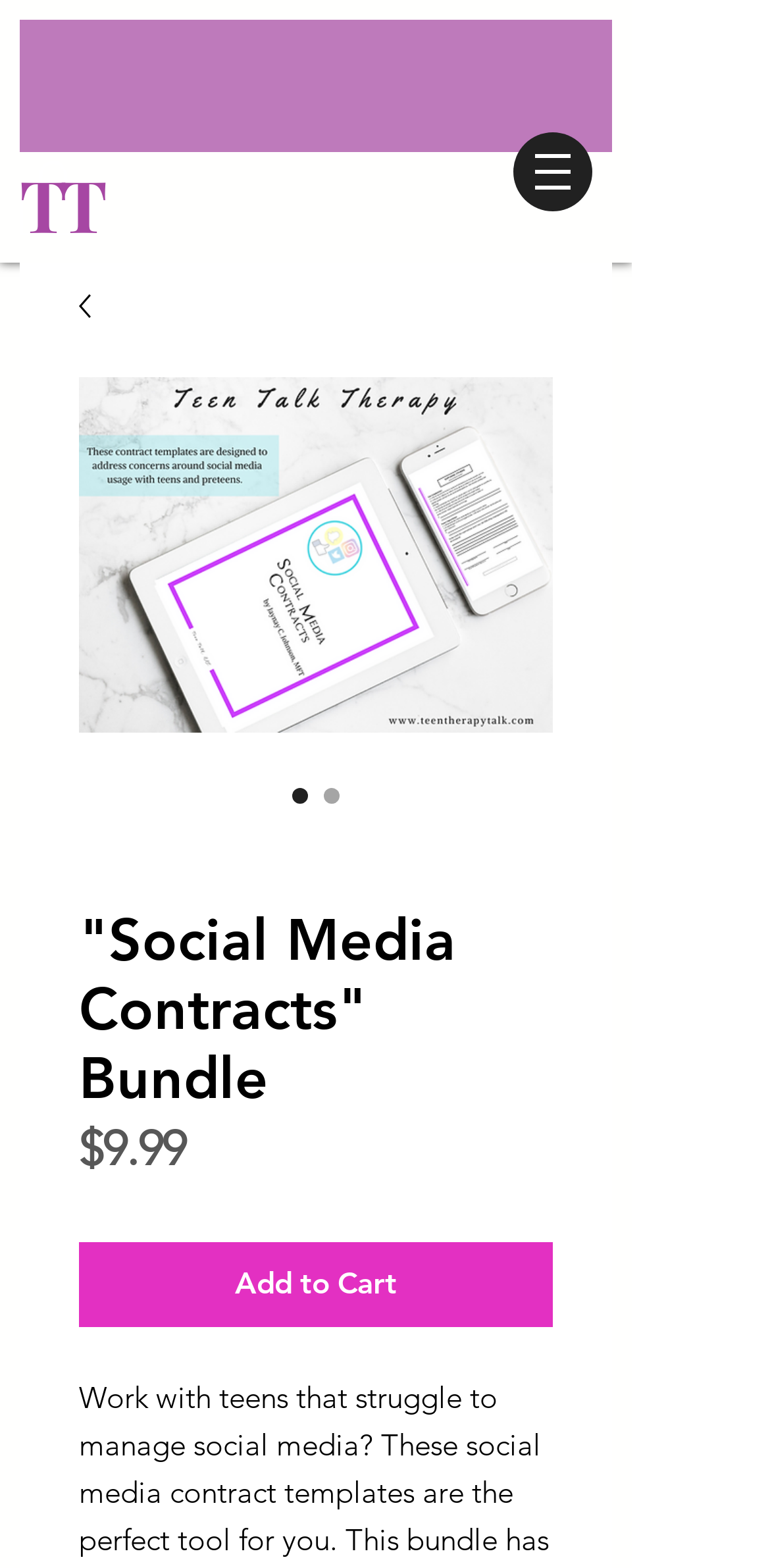Please locate and generate the primary heading on this webpage.

"Social Media Contracts" Bundle